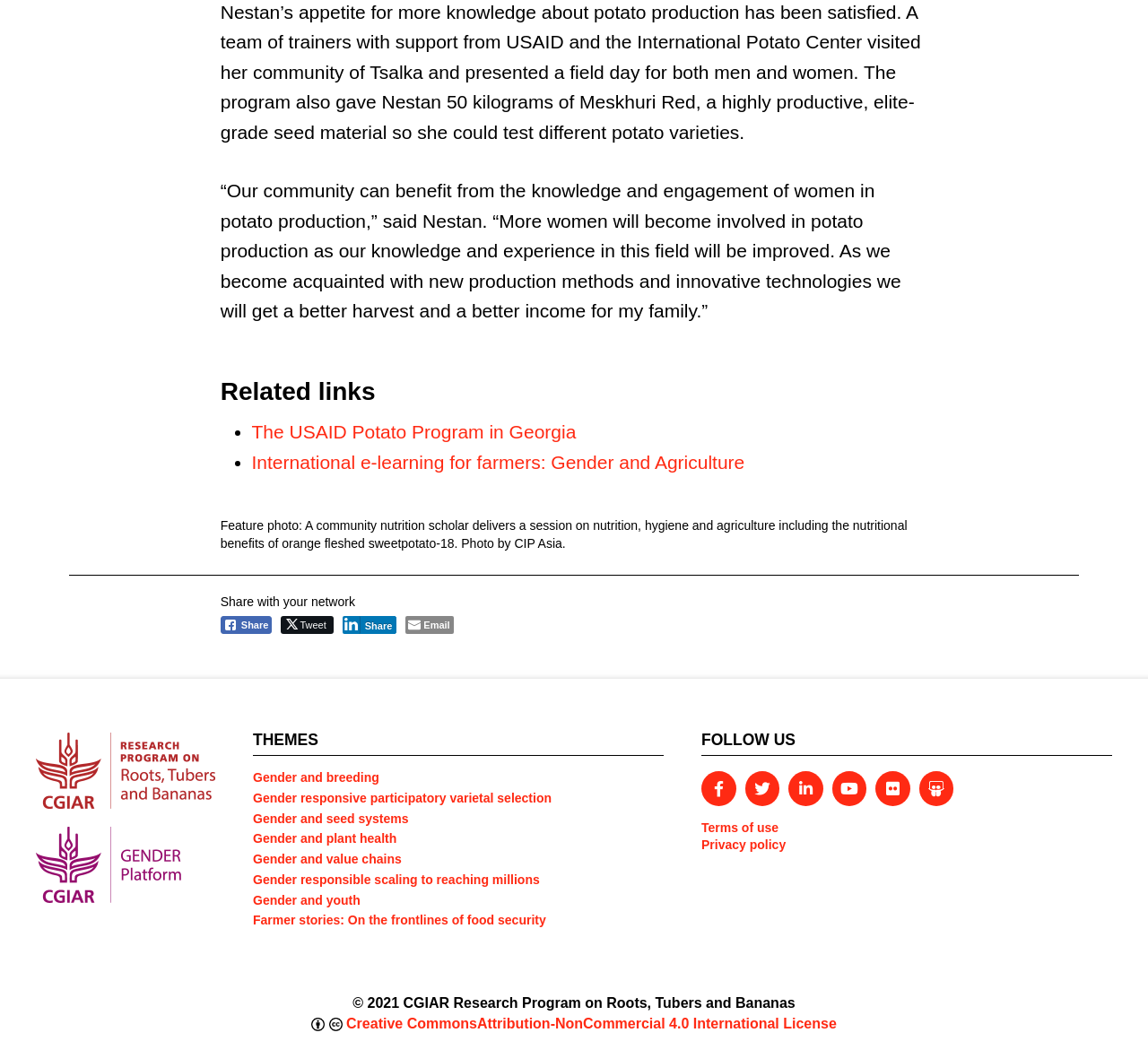Please find and report the bounding box coordinates of the element to click in order to perform the following action: "Share on Facebook". The coordinates should be expressed as four float numbers between 0 and 1, in the format [left, top, right, bottom].

[0.192, 0.587, 0.237, 0.604]